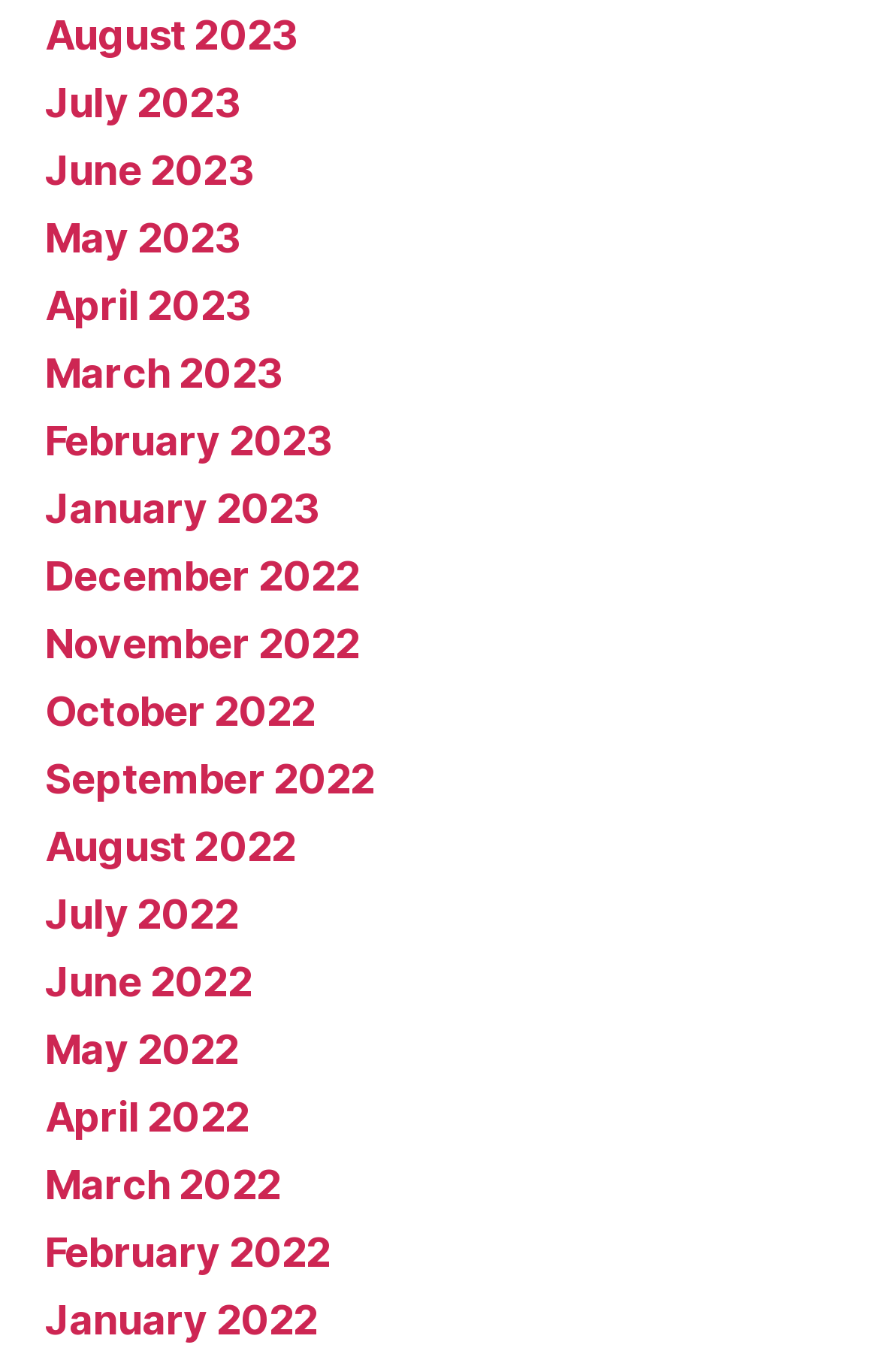Determine the bounding box coordinates of the clickable region to follow the instruction: "Check February 2023".

[0.051, 0.304, 0.378, 0.338]